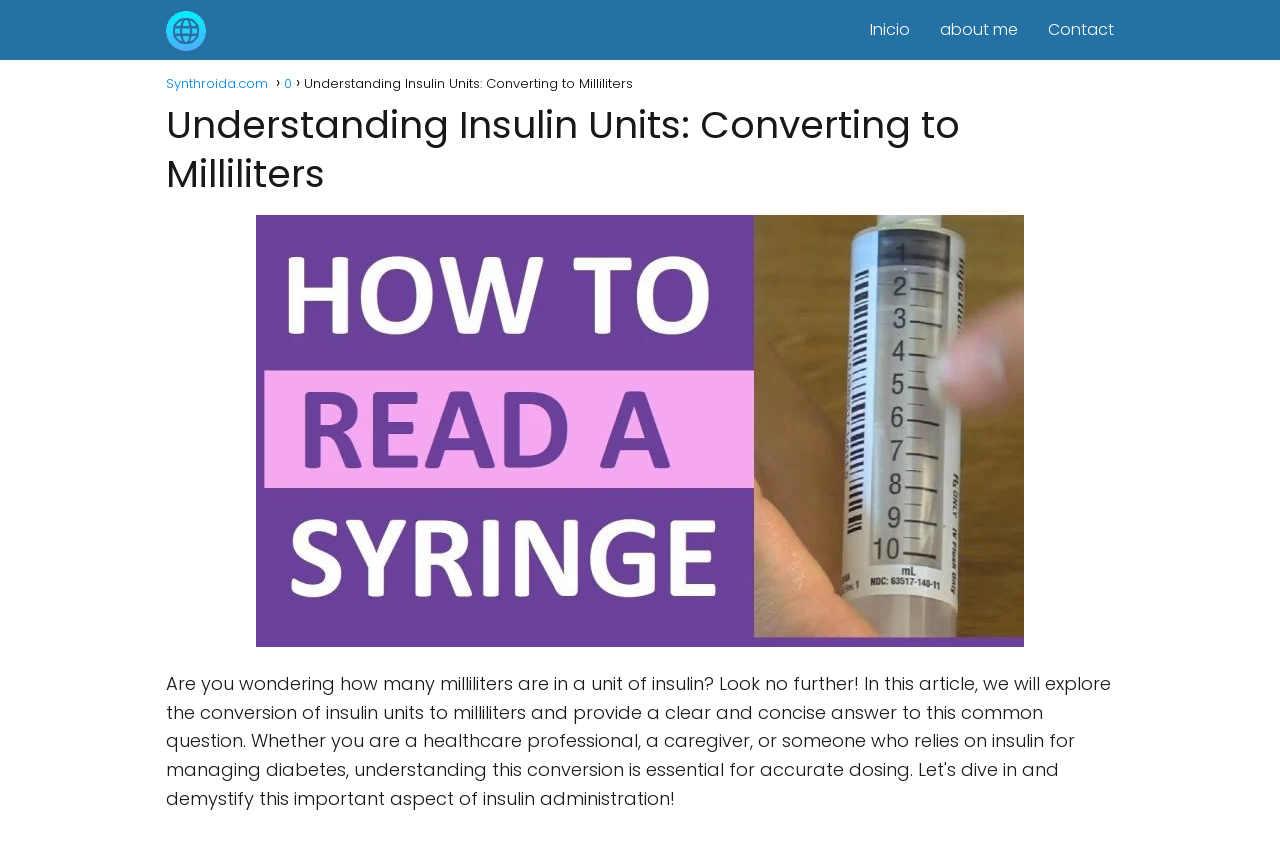What is the website's logo?
Use the information from the image to give a detailed answer to the question.

The website's logo is an image located at the top left corner of the webpage, with the text 'Synthroida.com' written on it.